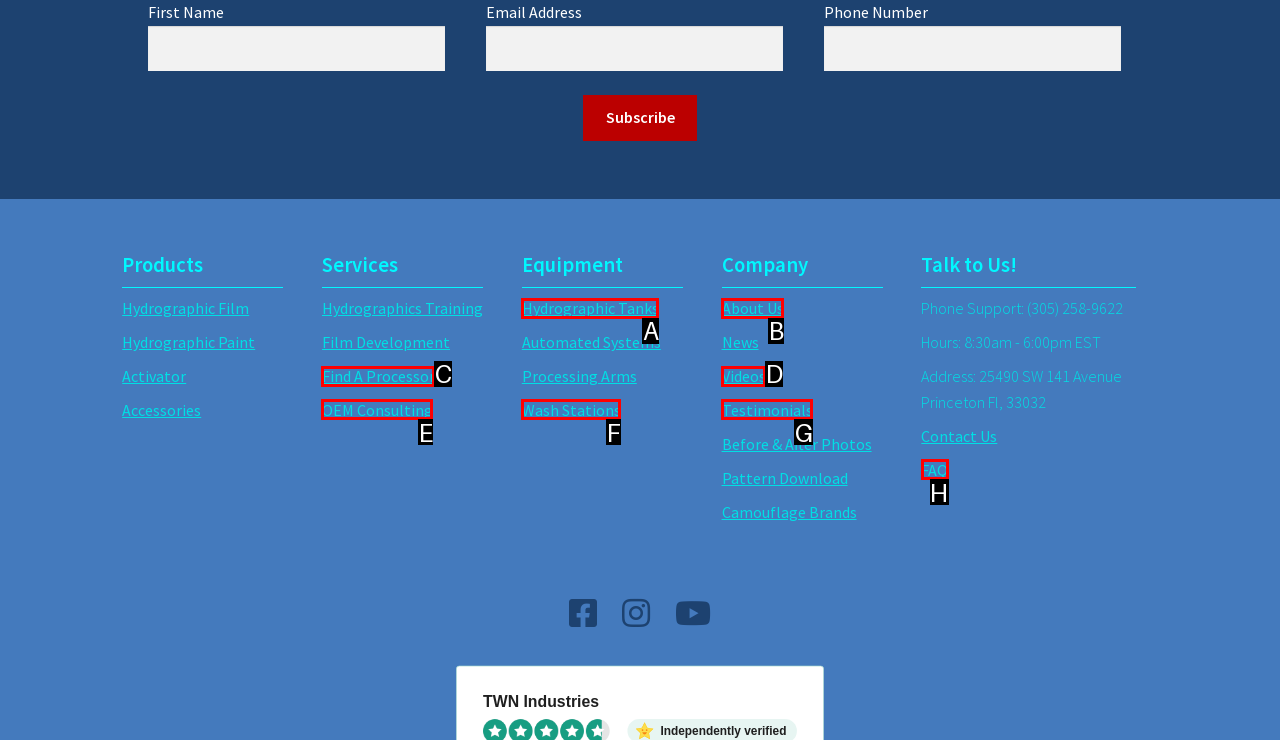Select the letter that corresponds to the description: 繁體中文. Provide your answer using the option's letter.

None